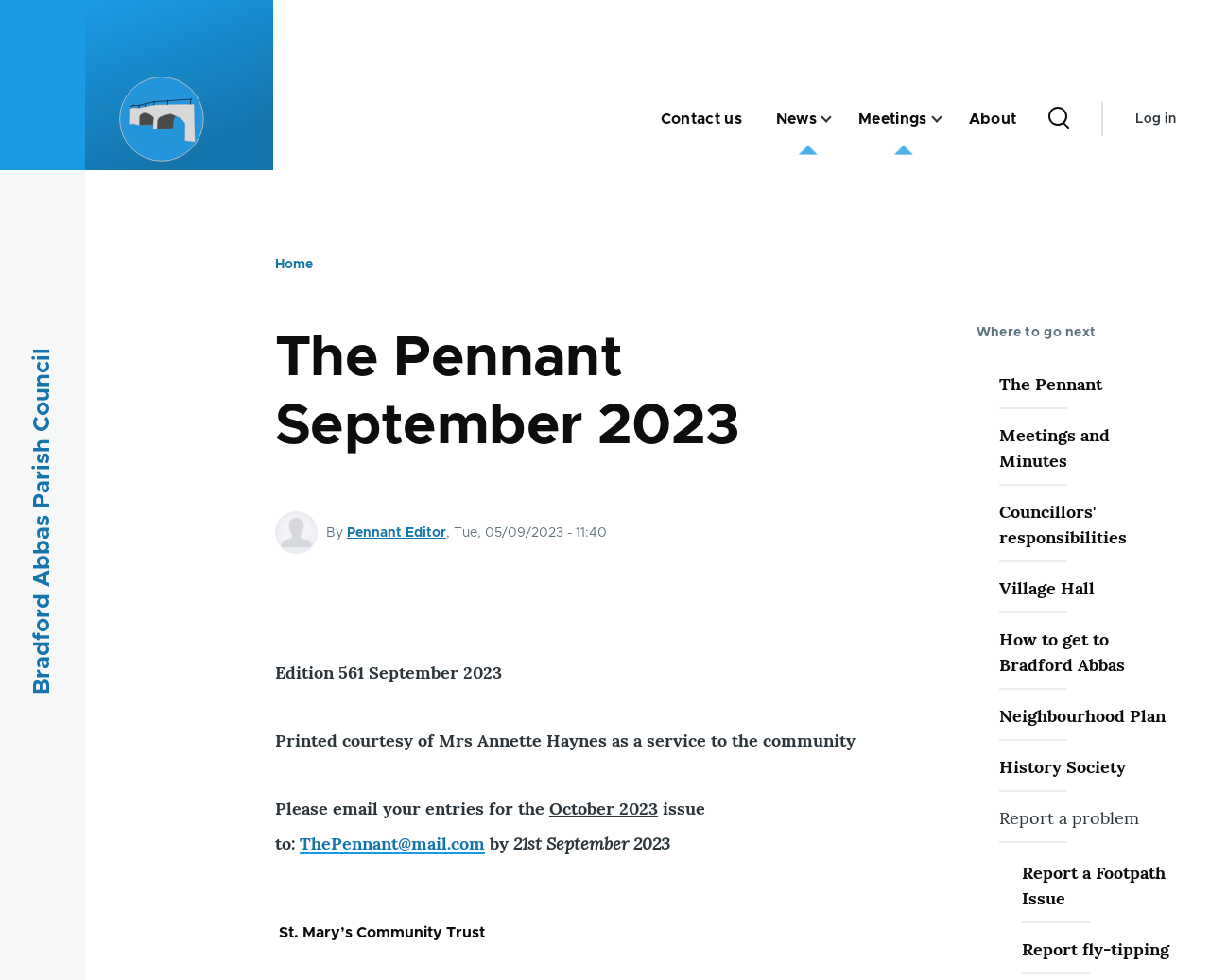Pinpoint the bounding box coordinates of the element you need to click to execute the following instruction: "View 'Terms and Conditions'". The bounding box should be represented by four float numbers between 0 and 1, in the format [left, top, right, bottom].

None